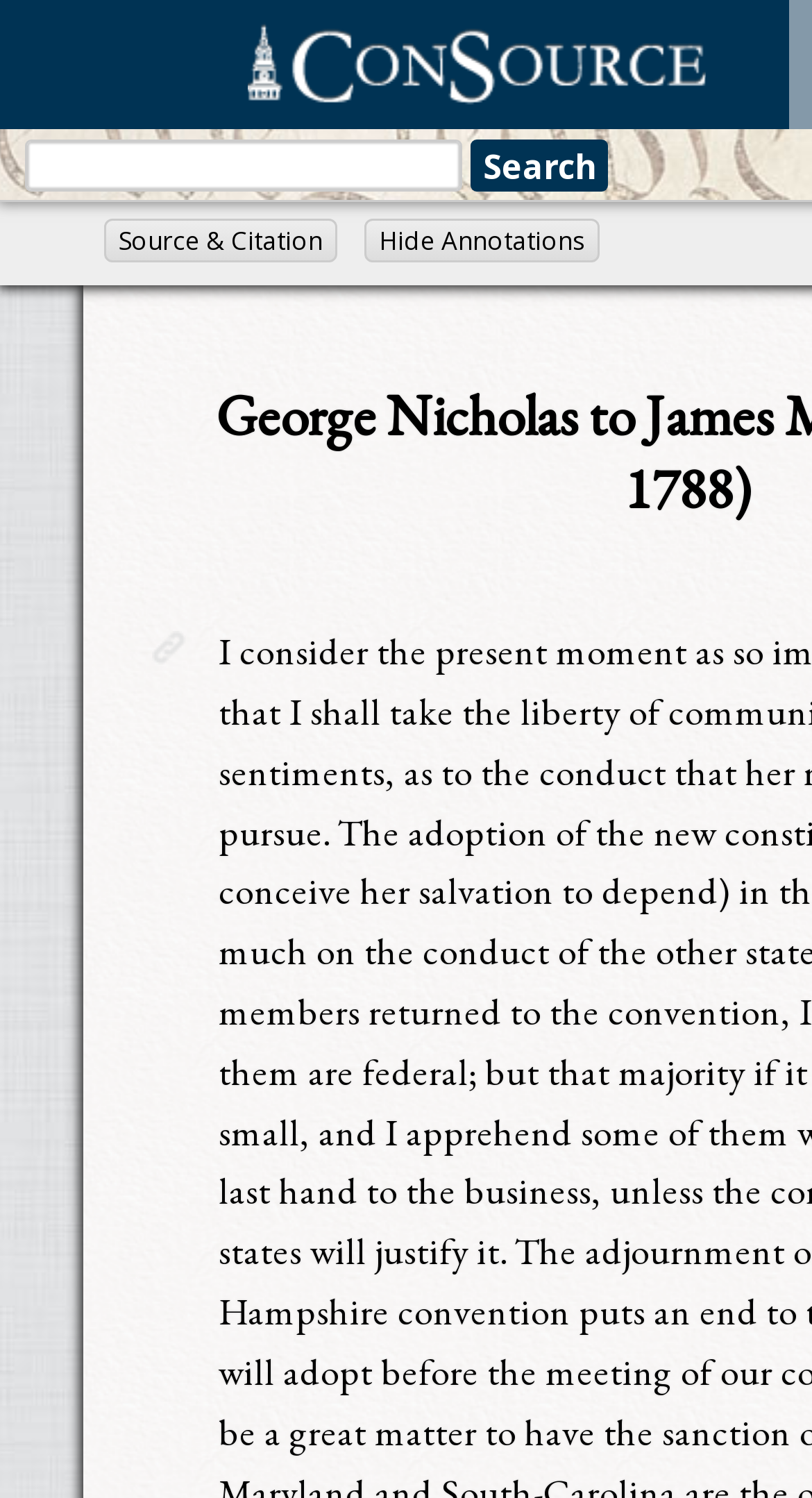Using the description "Source & Citation", locate and provide the bounding box of the UI element.

[0.128, 0.146, 0.415, 0.175]